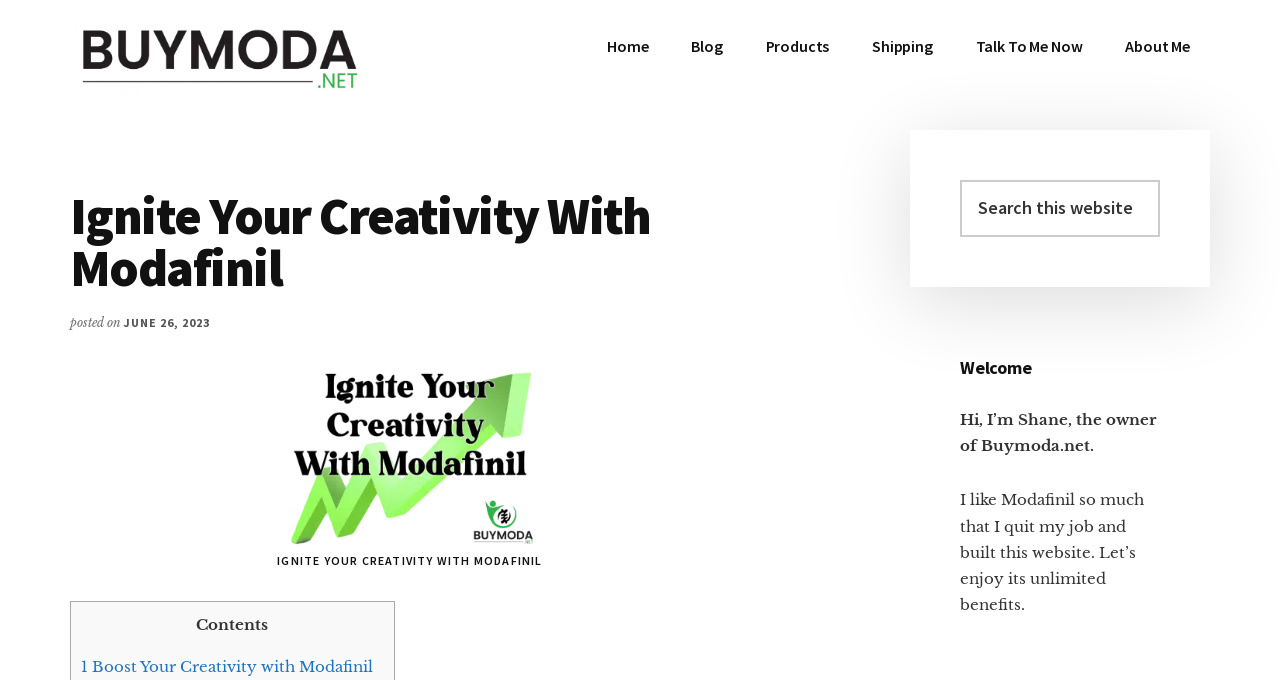Given the element description: "Blog", predict the bounding box coordinates of this UI element. The coordinates must be four float numbers between 0 and 1, given as [left, top, right, bottom].

[0.524, 0.029, 0.58, 0.106]